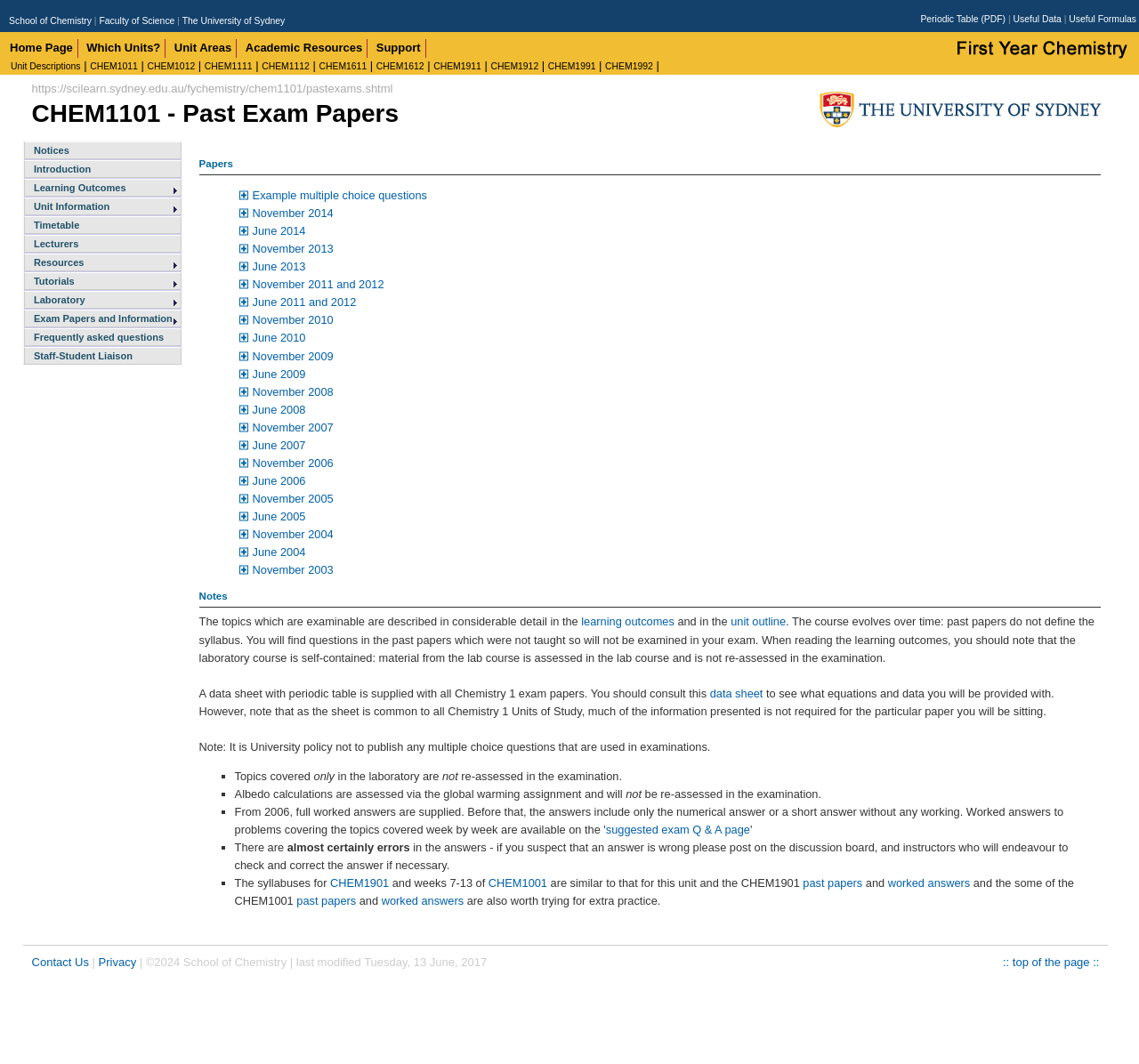Please give the bounding box coordinates of the area that should be clicked to fulfill the following instruction: "Go to the Home Page". The coordinates should be in the format of four float numbers from 0 to 1, i.e., [left, top, right, bottom].

[0.005, 0.037, 0.069, 0.054]